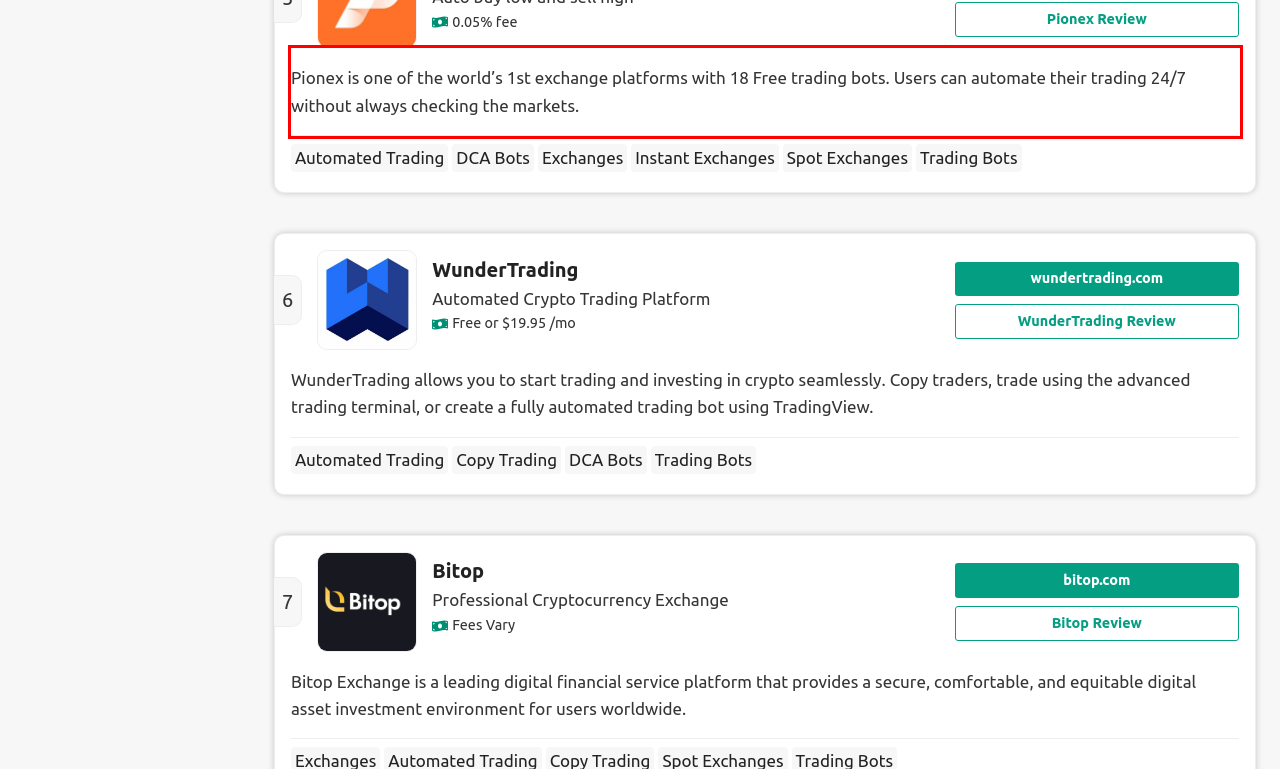You are provided with a webpage screenshot that includes a red rectangle bounding box. Extract the text content from within the bounding box using OCR.

Pionex is one of the world’s 1st exchange platforms with 18 Free trading bots. Users can automate their trading 24/7 without always checking the markets.